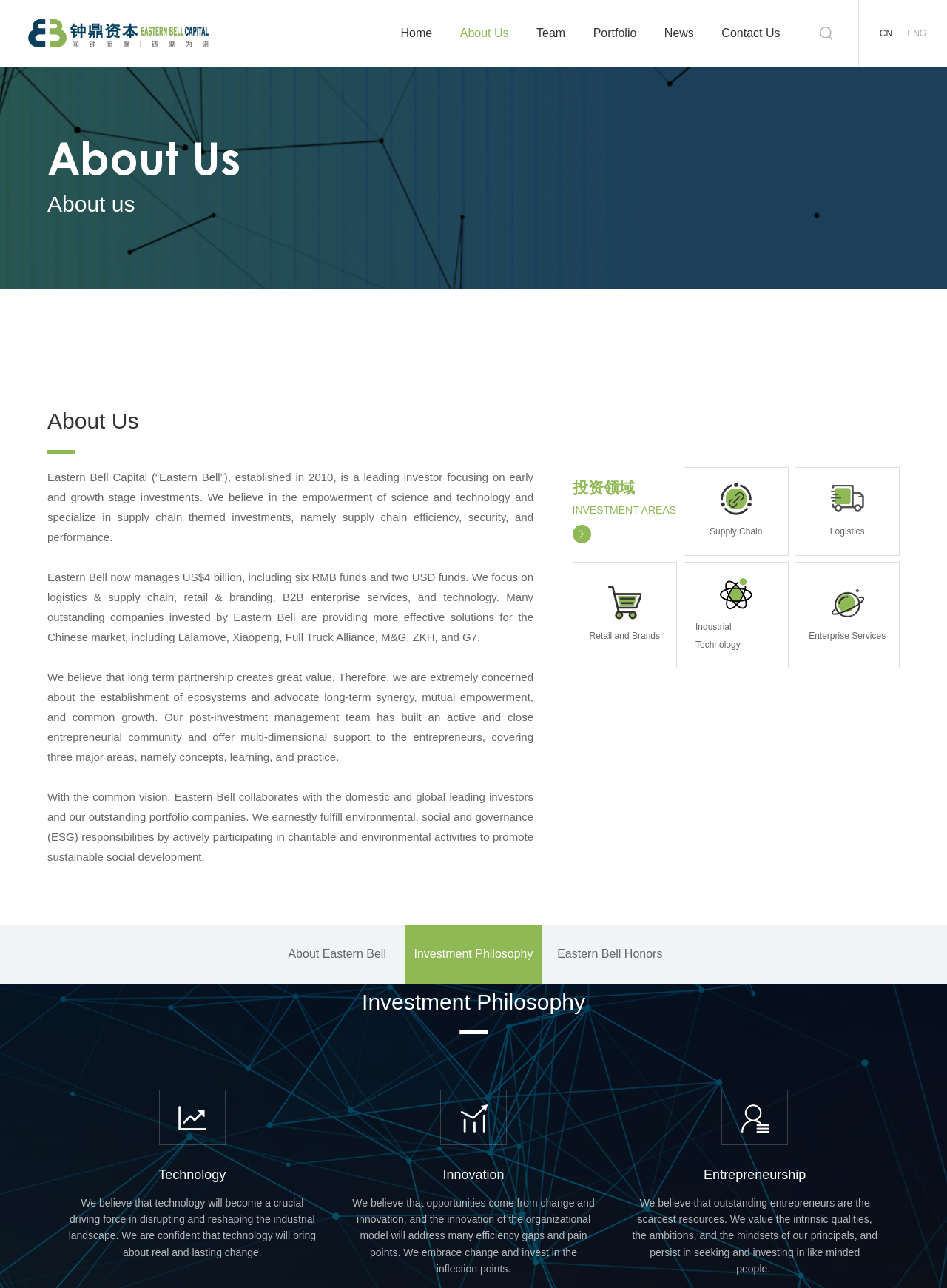Using the given description, provide the bounding box coordinates formatted as (top-left x, top-left y, bottom-right x, bottom-right y), with all values being floating point numbers between 0 and 1. Description: Investment Philosophy

[0.428, 0.0, 0.572, 0.046]